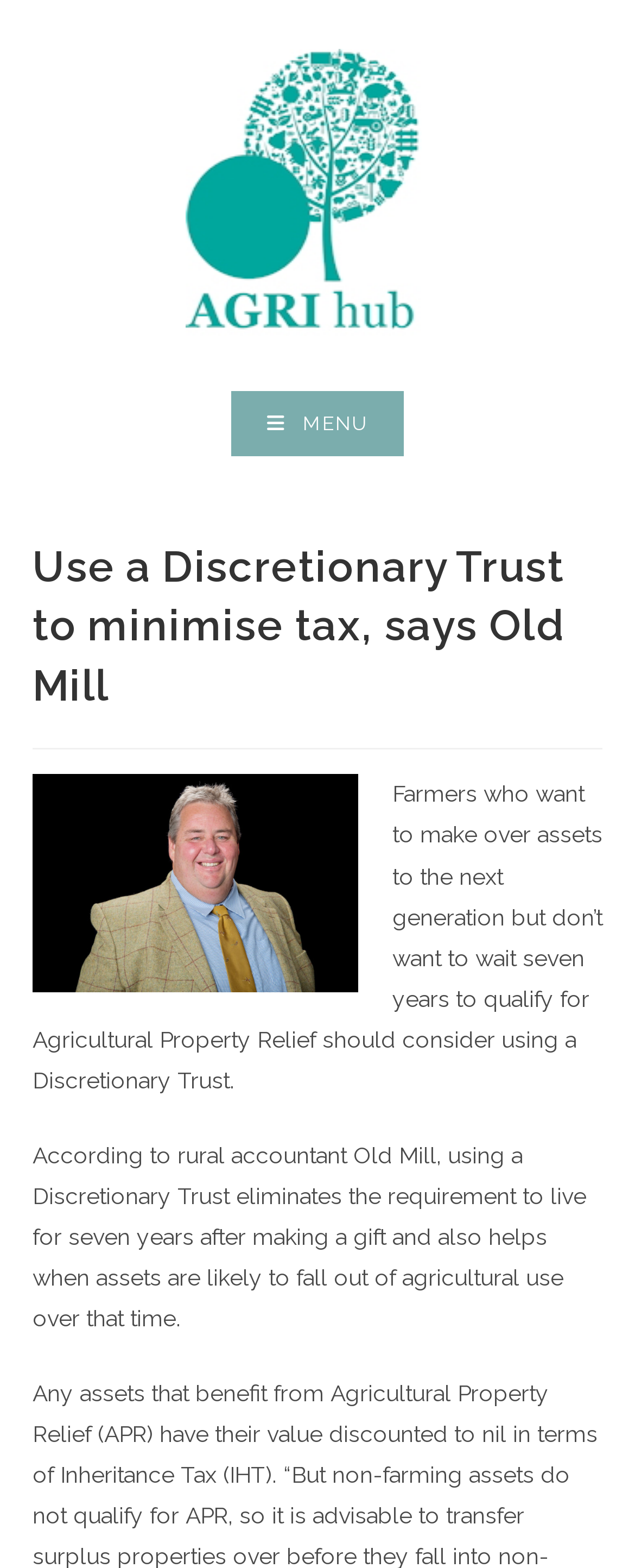Please determine the heading text of this webpage.

 For more information contact: